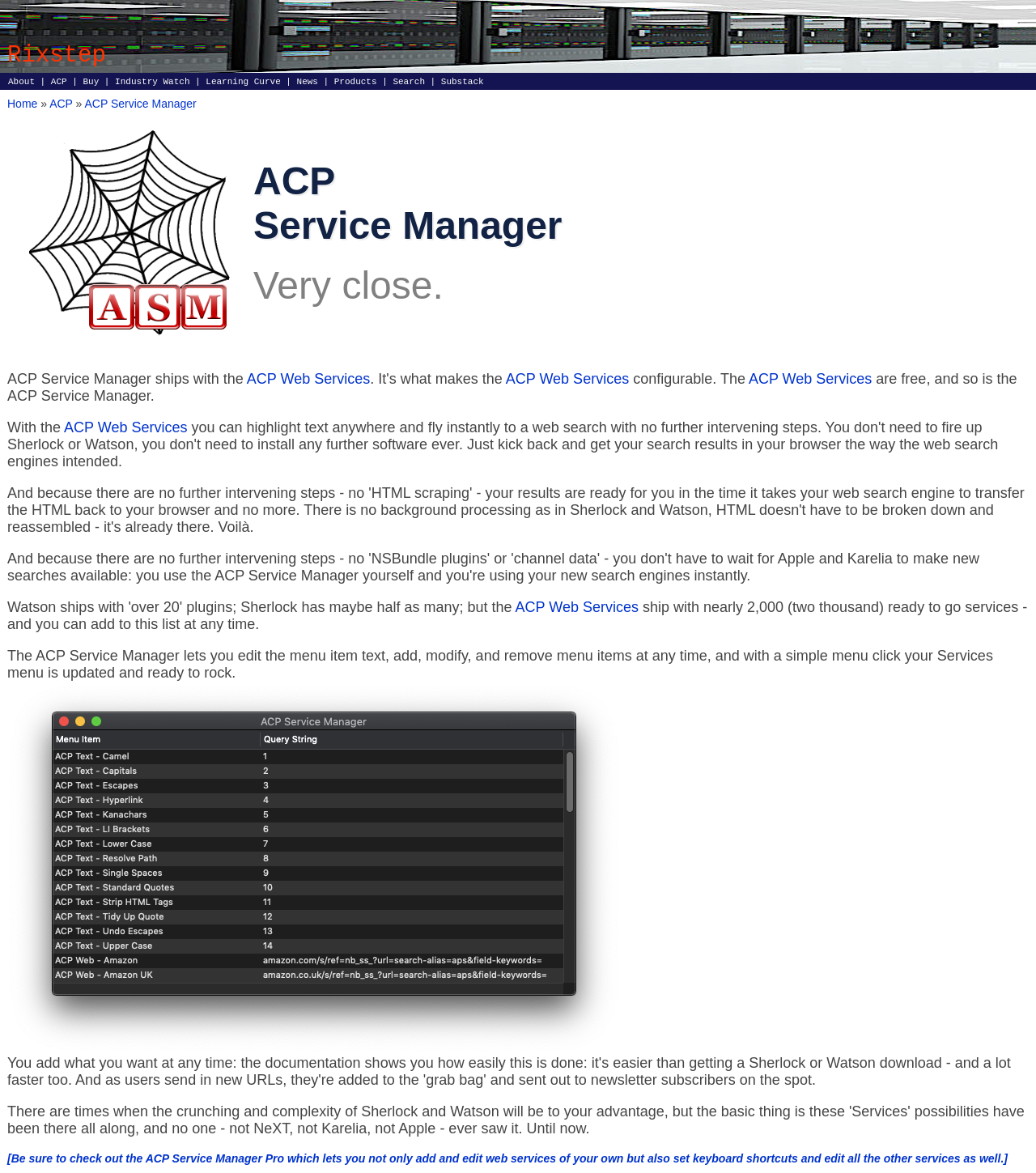Locate the bounding box of the user interface element based on this description: "Industry Watch".

[0.111, 0.065, 0.183, 0.073]